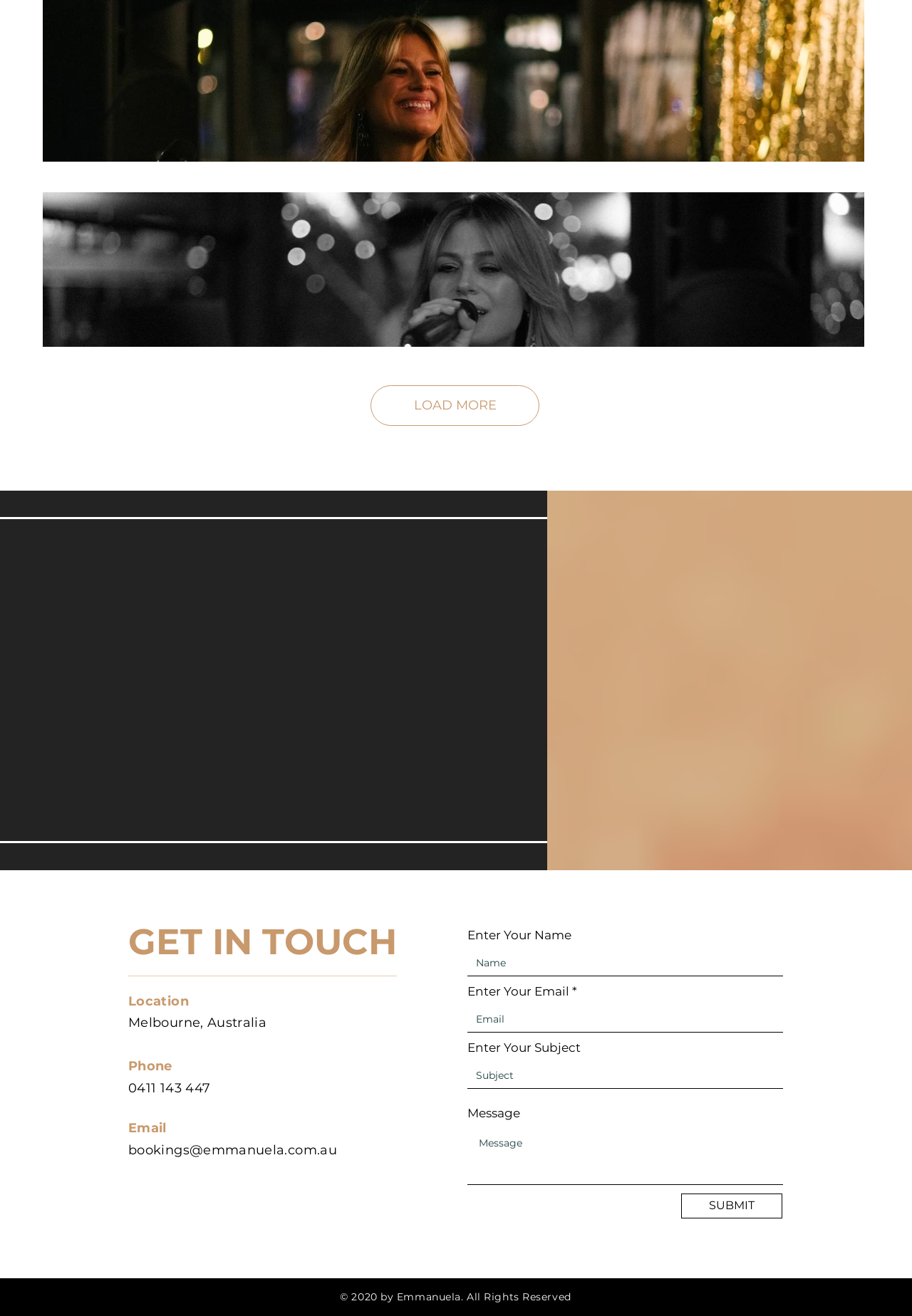What is the social media platform represented by the 'Black Facebook Icon'? Examine the screenshot and reply using just one word or a brief phrase.

Facebook